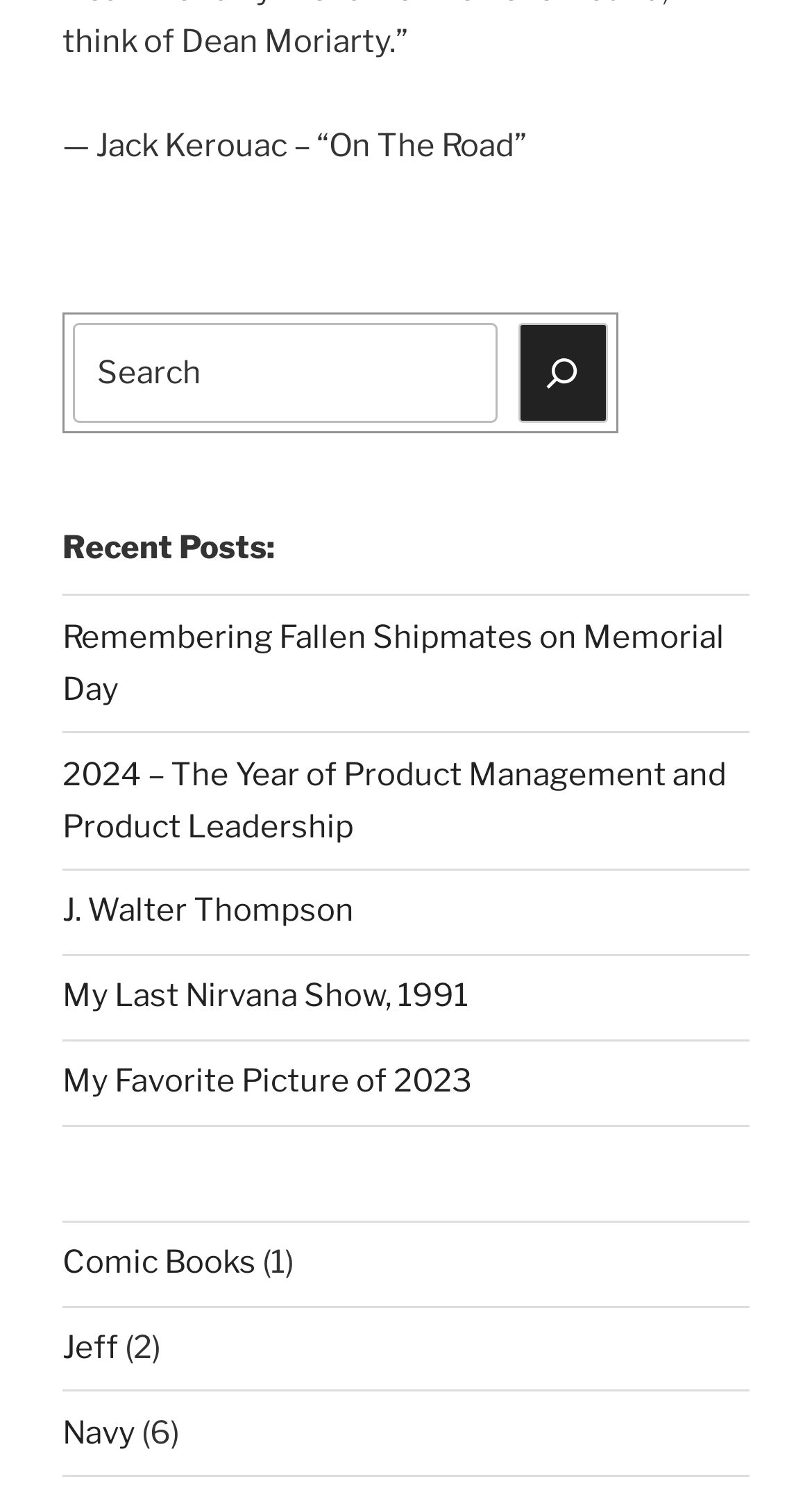Given the description "name="s" placeholder="Search"", provide the bounding box coordinates of the corresponding UI element.

[0.09, 0.147, 0.612, 0.213]